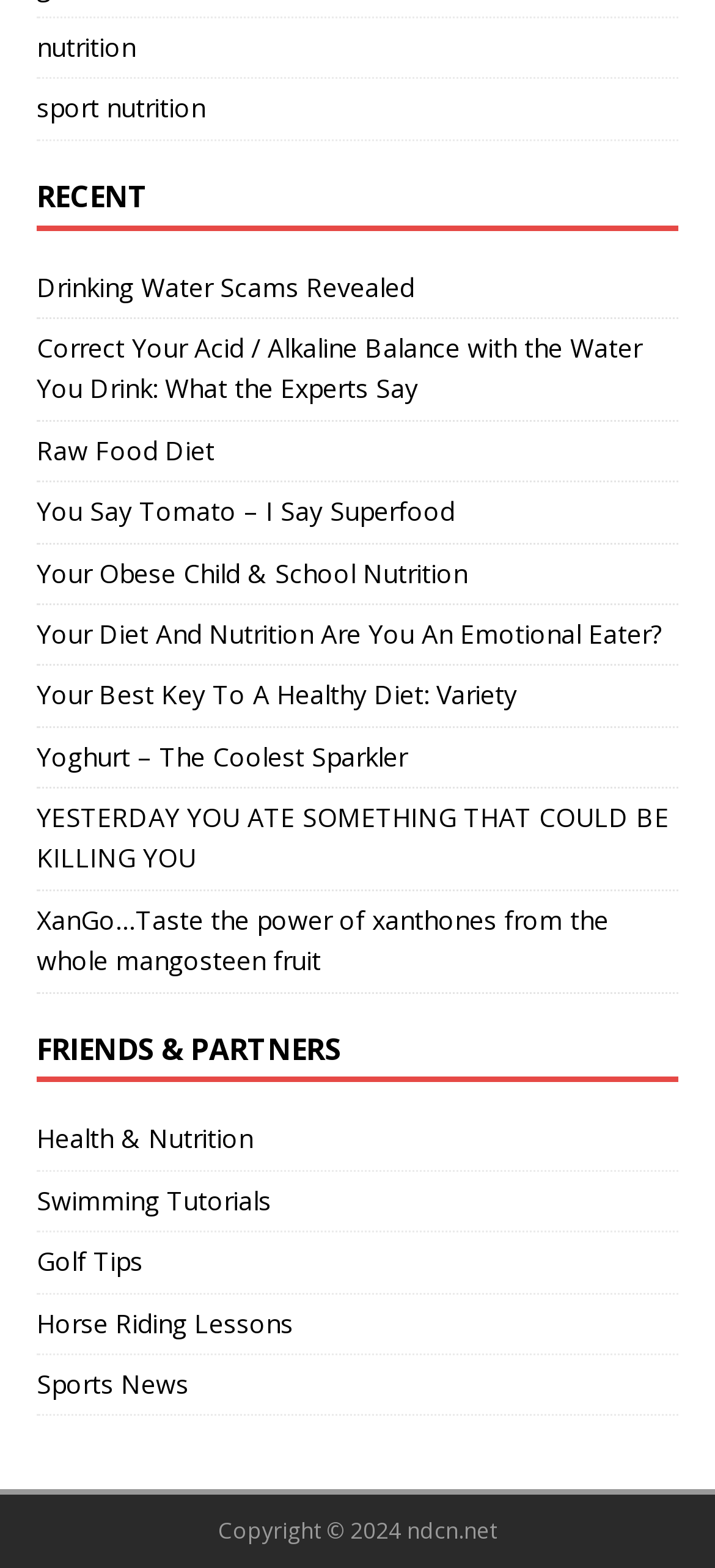What is the copyright year of the webpage?
Analyze the image and deliver a detailed answer to the question.

The copyright year of the webpage is 2024, as indicated by the static text 'Copyright © 2024 ndcn.net' at the bottom of the webpage.